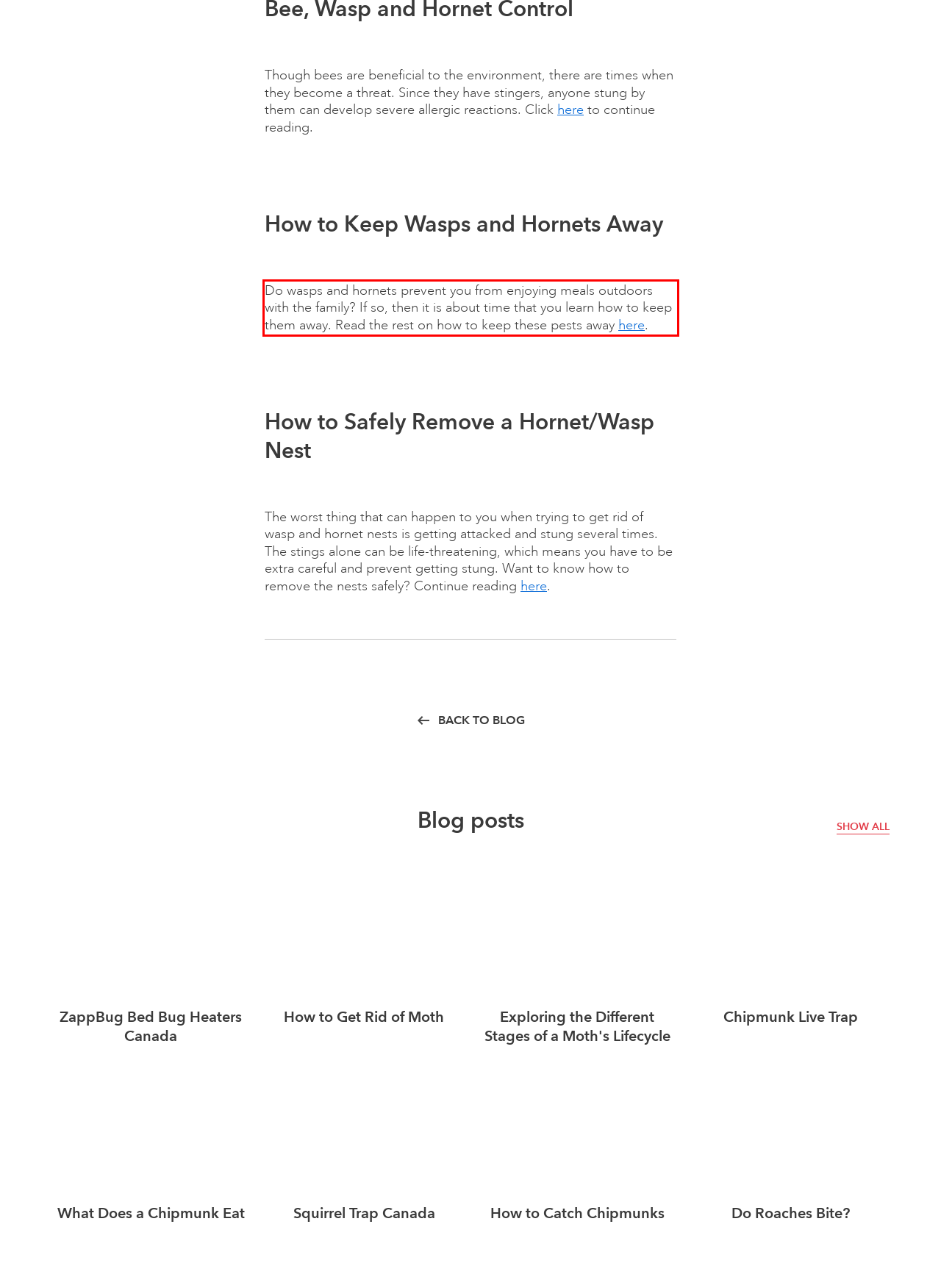Identify and extract the text within the red rectangle in the screenshot of the webpage.

Do wasps and hornets prevent you from enjoying meals outdoors with the family? If so, then it is about time that you learn how to keep them away. Read the rest on how to keep these pests away here.